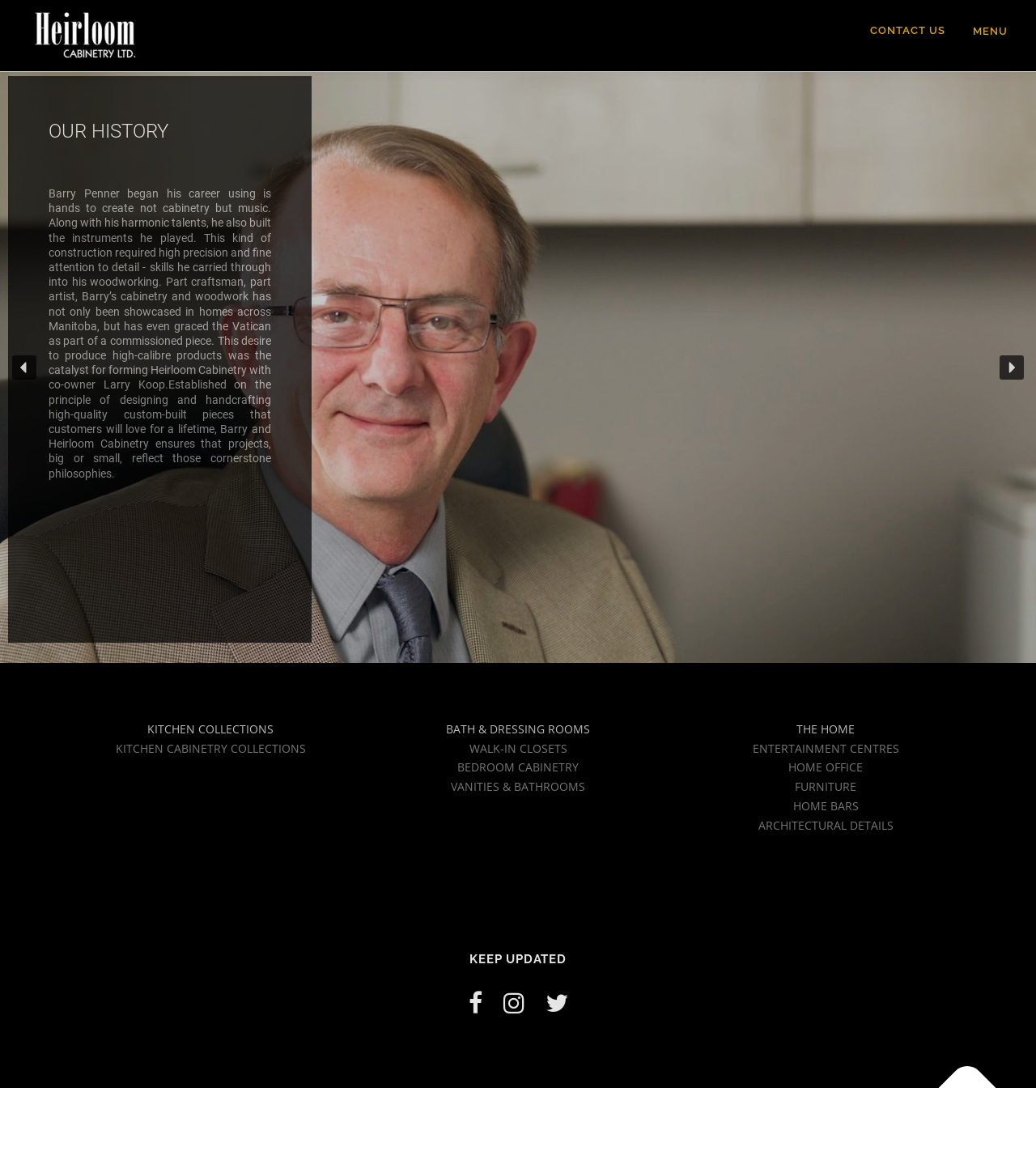Please identify the coordinates of the bounding box that should be clicked to fulfill this instruction: "Go to Home".

None